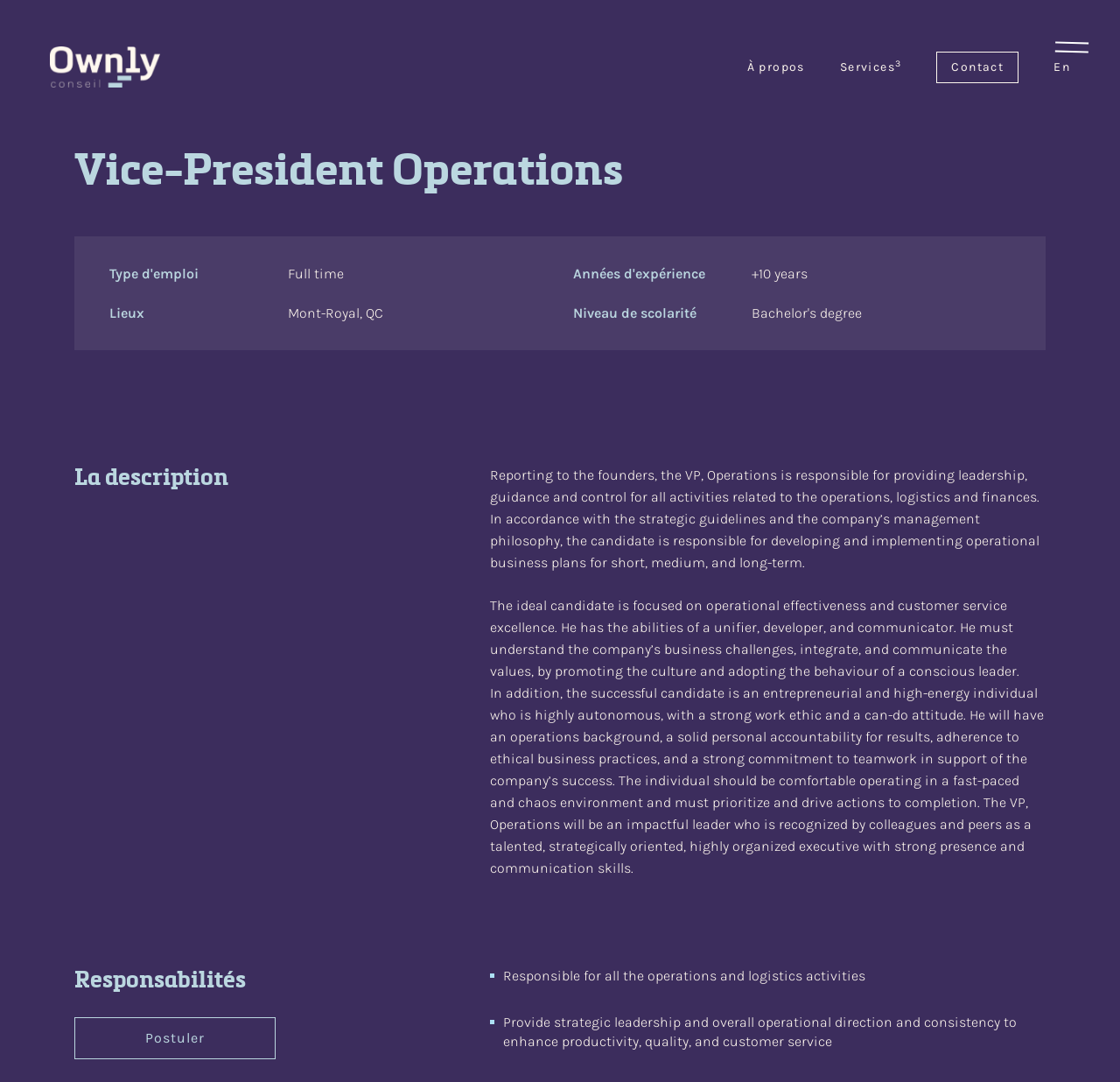Use one word or a short phrase to answer the question provided: 
What is the main responsibility of the Vice-President Operations?

Providing leadership and guidance